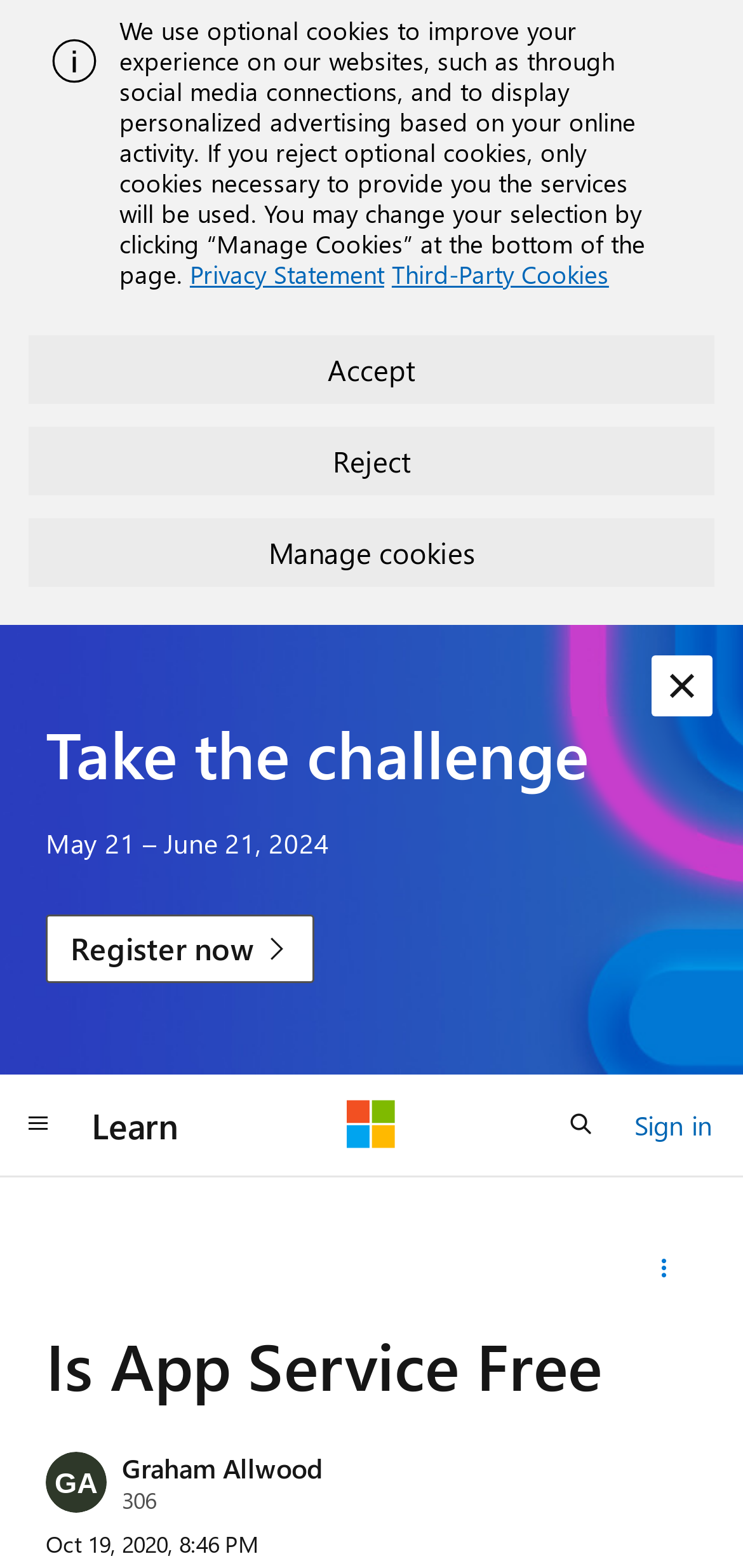Who asked the question 'Is App Service Free'?
Please give a detailed and elaborate explanation in response to the question.

I found the name of the person who asked the question by looking at the link element with the bounding box coordinates [0.164, 0.924, 0.433, 0.947], which contains the text 'Graham Allwood'.